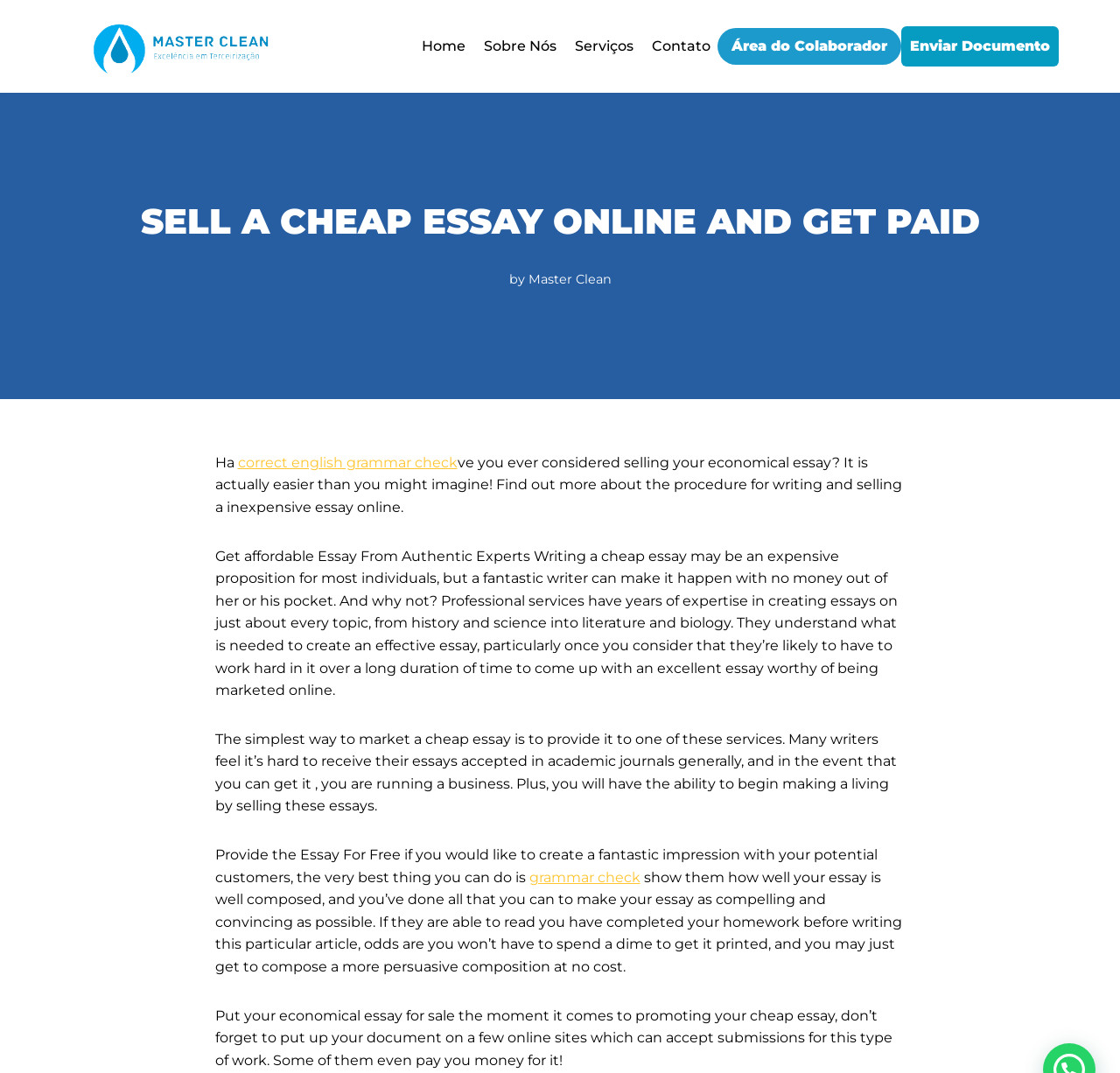Can you find the bounding box coordinates of the area I should click to execute the following instruction: "Click on the 'grammar check' link"?

[0.472, 0.81, 0.571, 0.825]